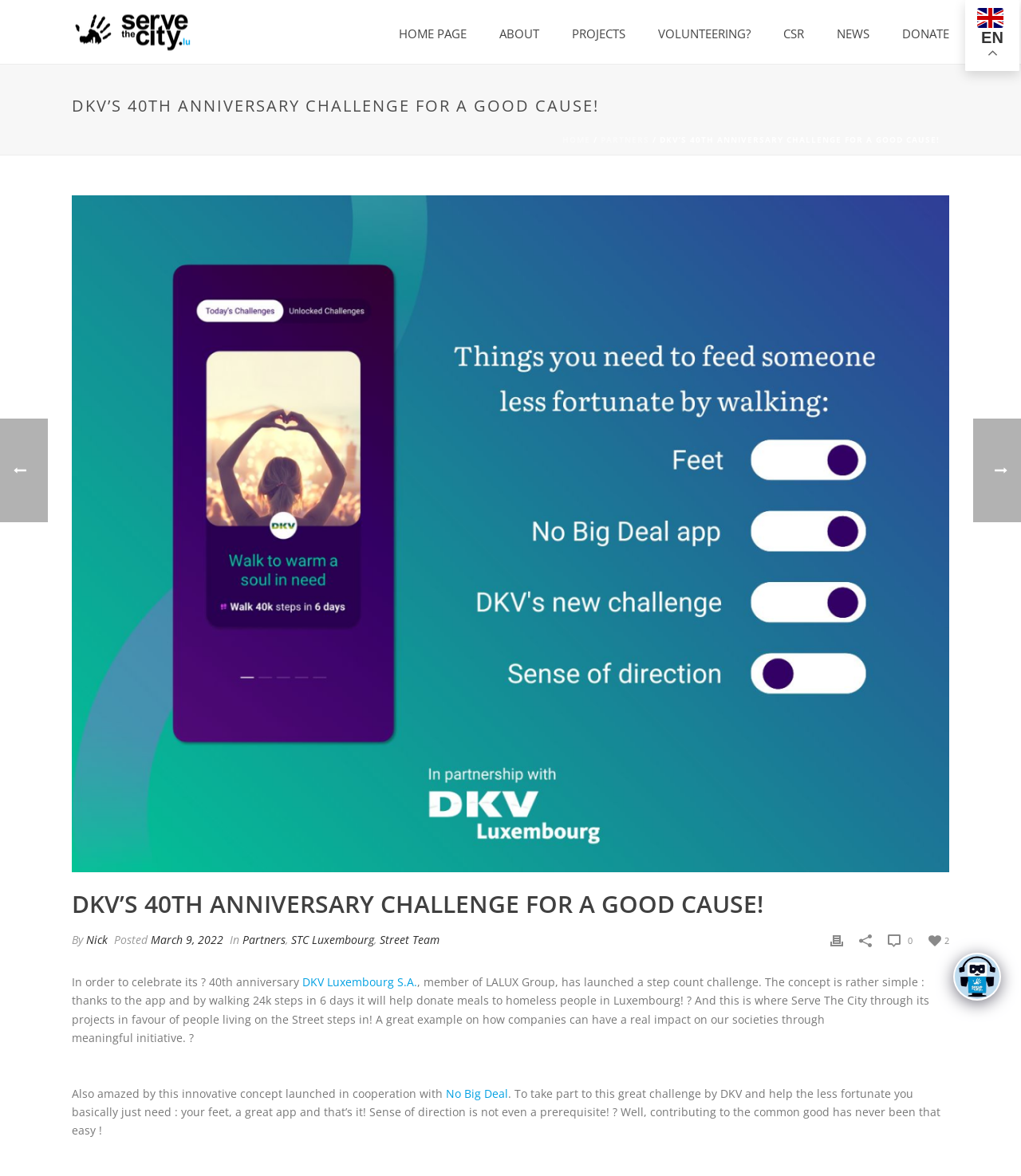What is the name of the company celebrating its 40th anniversary?
Based on the image, answer the question with as much detail as possible.

The answer can be found in the paragraph of text that describes the step count challenge. The text states 'In order to celebrate its 40th anniversary, DKV Luxembourg S.A., member of LALUX Group, has launched a step count challenge.'